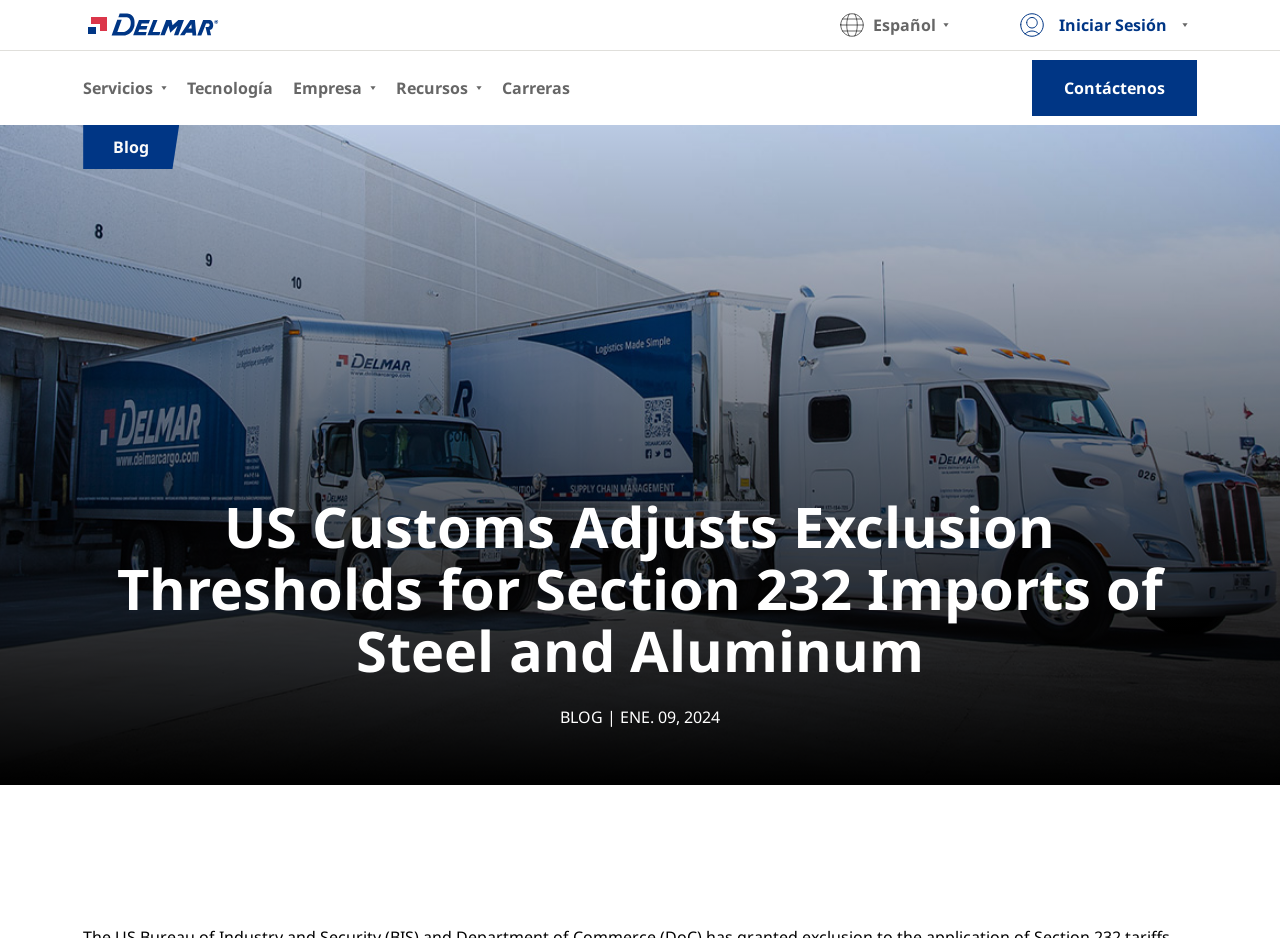Identify the bounding box of the UI component described as: "Servicios".

[0.065, 0.045, 0.131, 0.143]